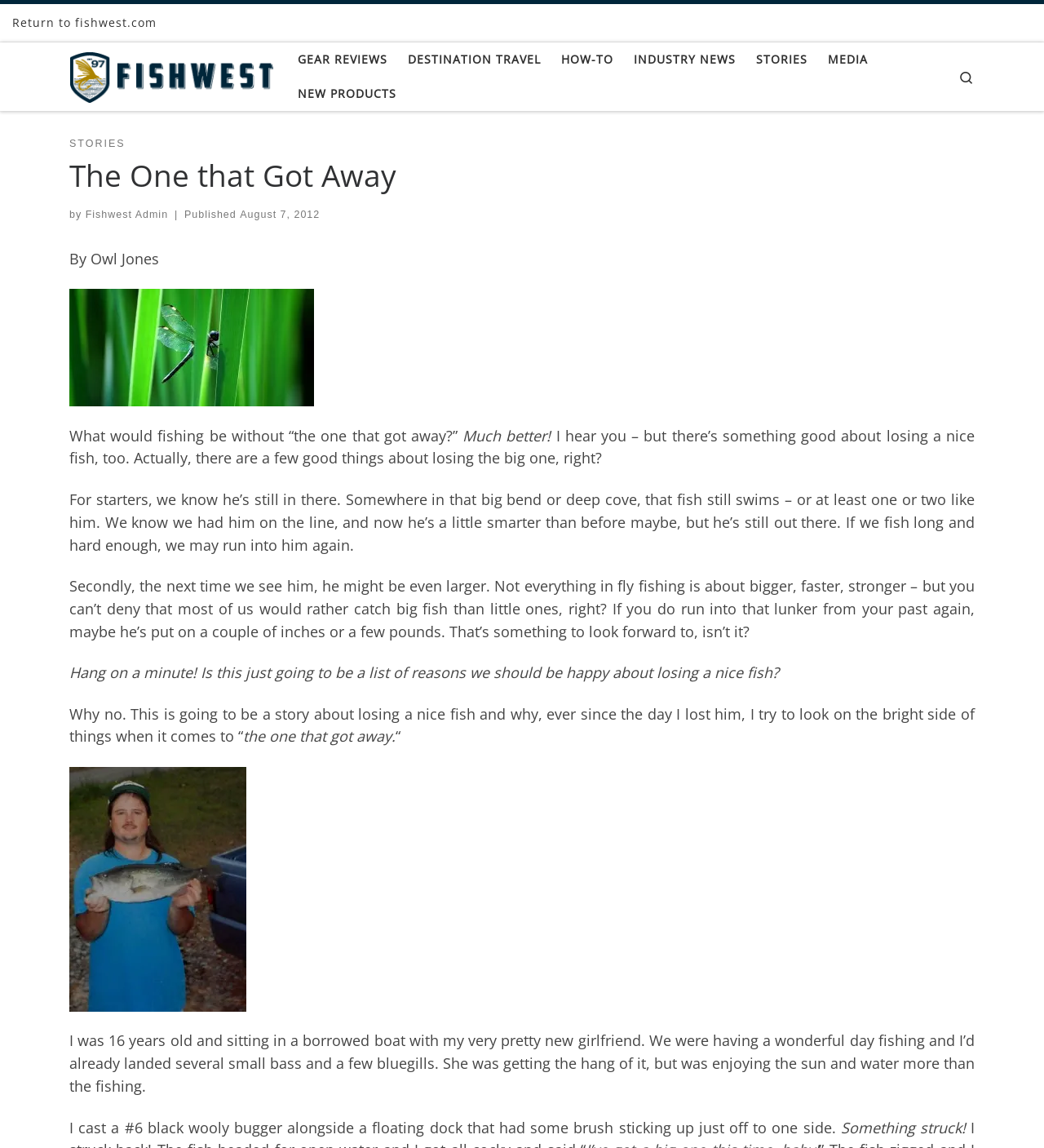Determine the bounding box coordinates of the clickable region to carry out the instruction: "Return to fishwest.com".

[0.009, 0.004, 0.153, 0.036]